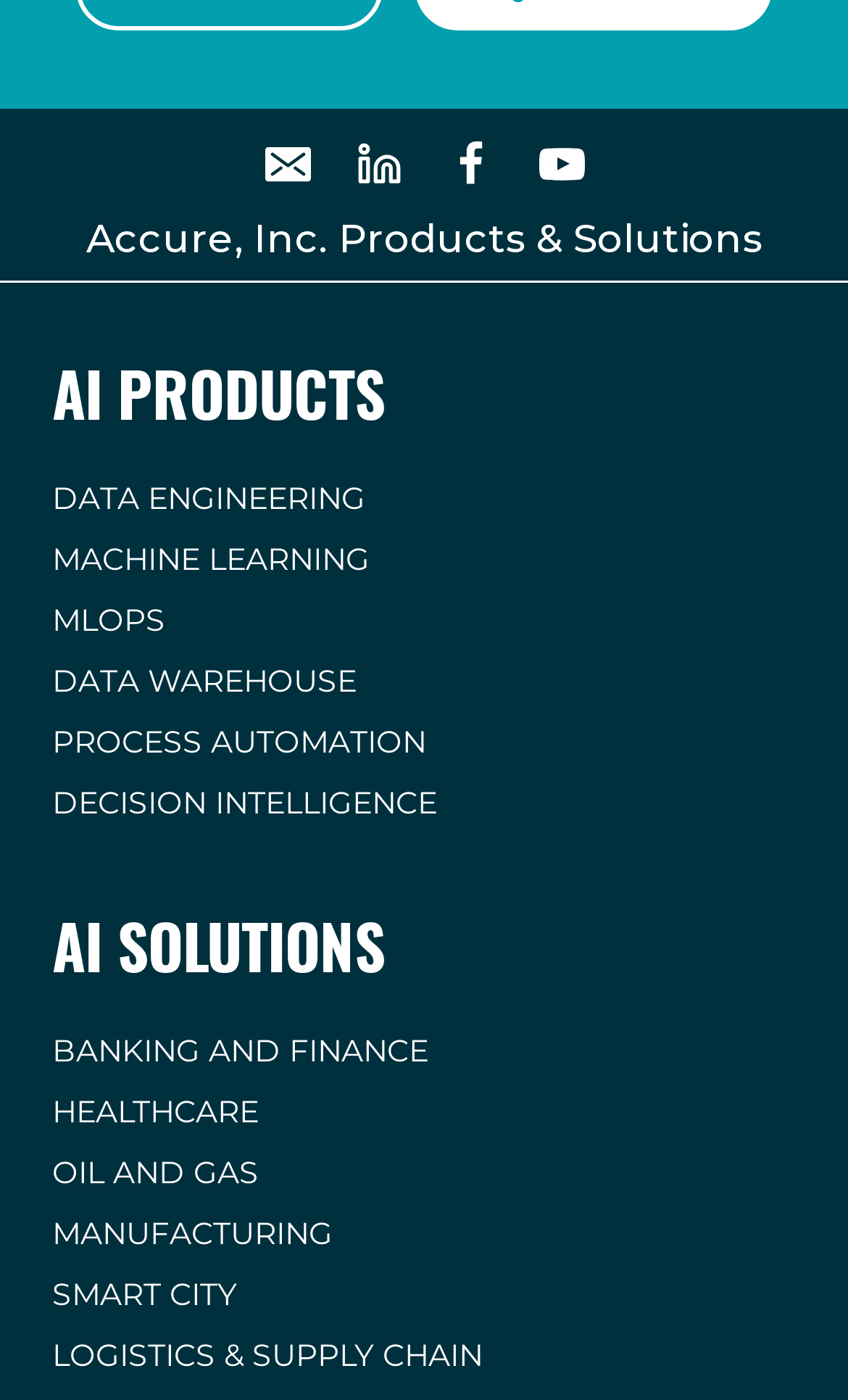Examine the image and give a thorough answer to the following question:
What is the first AI product listed?

I looked at the section of the webpage that lists AI products and found that the first one listed is DATA ENGINEERING.